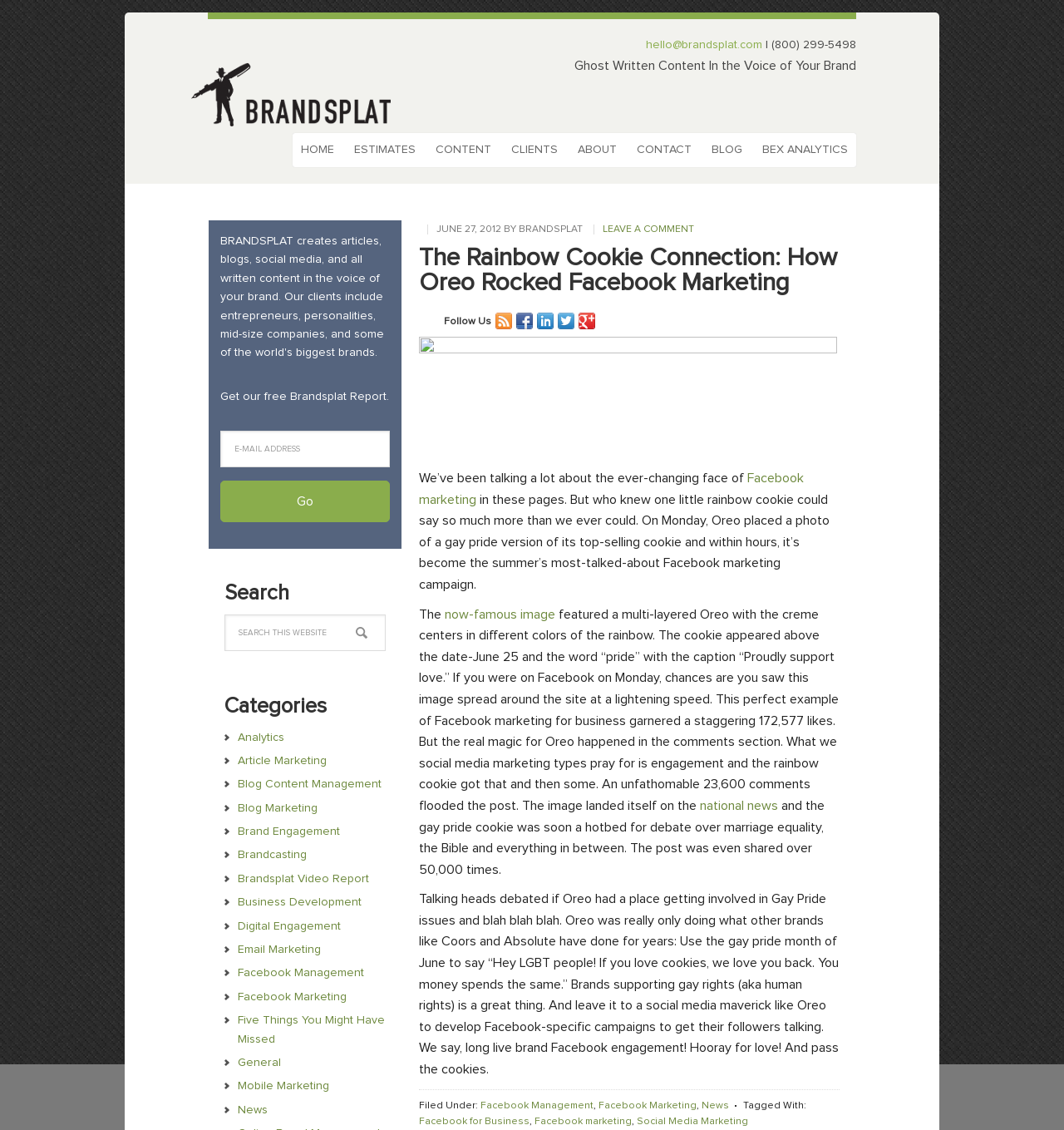How many comments did the Oreo image get?
Please ensure your answer is as detailed and informative as possible.

The number of comments can be found in the article text, which mentions that the image got an unfathomable 23,600 comments.